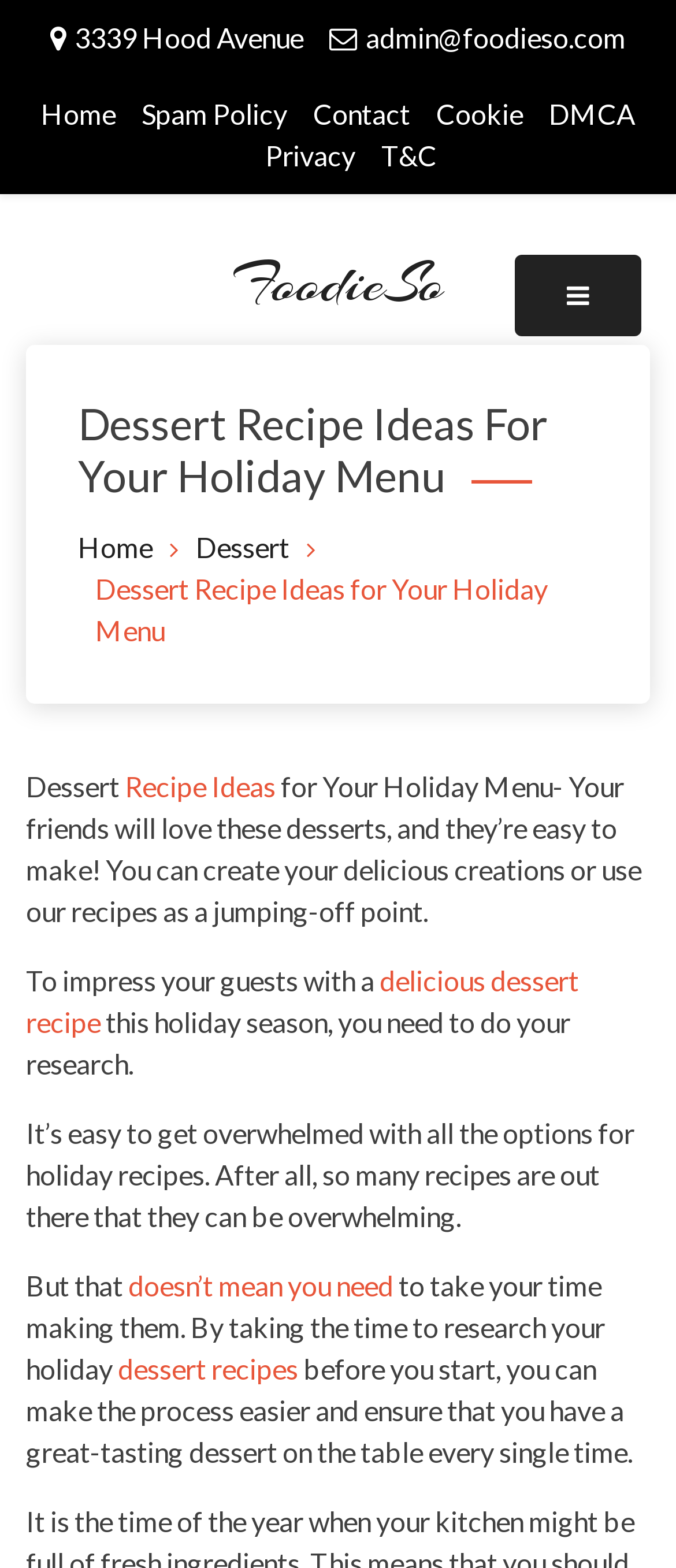Locate the bounding box coordinates of the element you need to click to accomplish the task described by this instruction: "Go to The University of Texas at Austin".

None